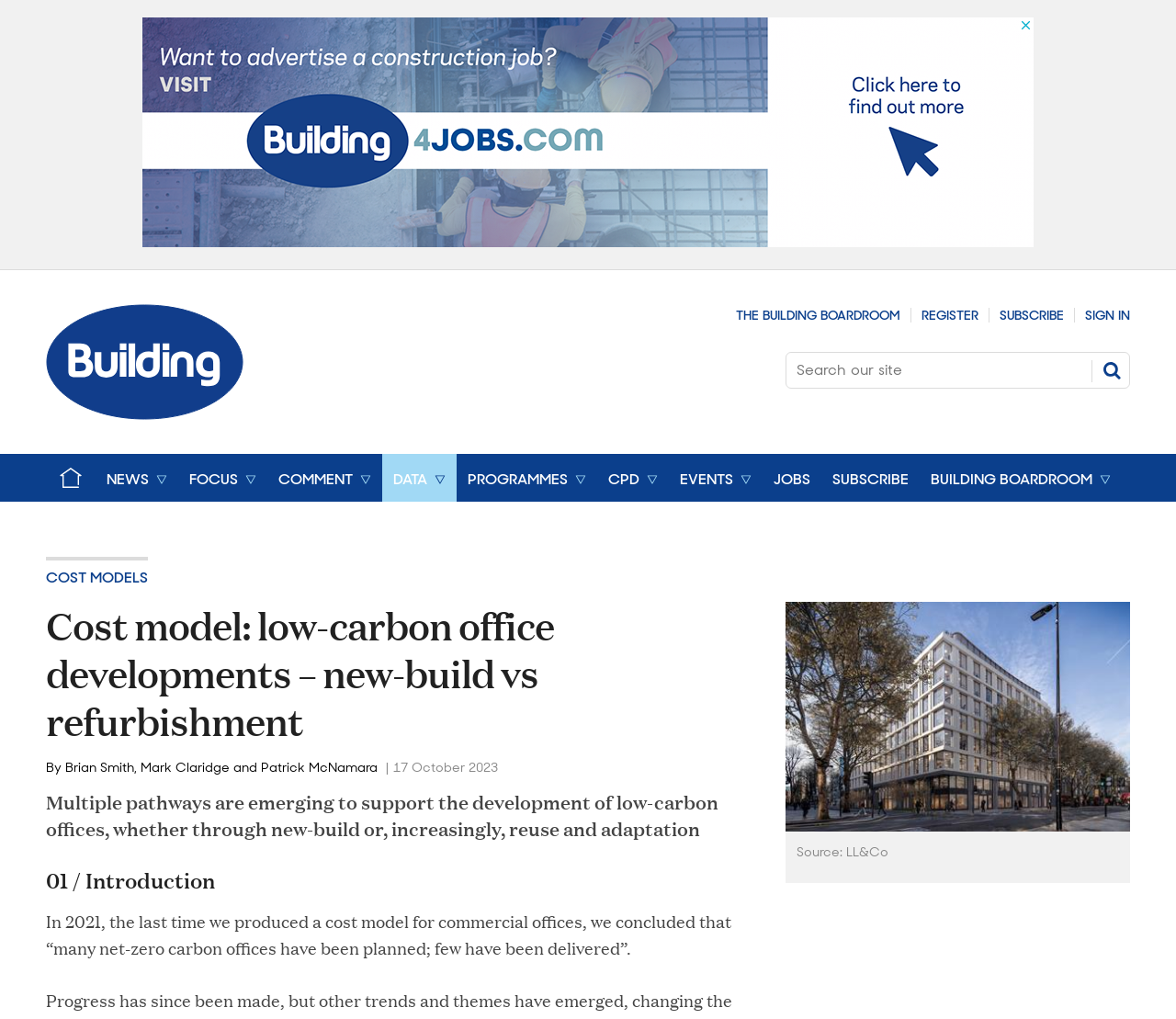Explain in detail what is displayed on the webpage.

This webpage is about Building, a construction industry publication. At the top, there is a logo and a navigation menu with links to various sections, including "HOME", "NEWS", "FOCUS", "COMMENT", "DATA", and "PROGRAMMES". Below the navigation menu, there is a search bar with a button to search the site.

On the left side, there are several links to submenus, including "About Us", "Contact details", "Our history", and "Subscriptions". These links are hidden, indicating that they may be dropdown menus.

The main content of the page is divided into several sections. The first section appears to be a featured article or news story, with a title "Cost model: low-carbon office developments – new-build vs refurbishment" and a brief summary or introduction.

Below the featured article, there are several links to other articles or news stories, including "Cost comparison: the pros and cons of volumetric construction in housing", "Can architects restore faith in their technical expertise?", and "In business with Rapleys’ Justin Tuckwell". These links are also hidden, suggesting that they may be part of a dropdown menu or a carousel.

On the right side, there is a section with links to various topics, including "Companies", "Sectors", "REGULATIONS LATEST", and "Sponsored content". These links are also hidden, indicating that they may be part of a dropdown menu or a sidebar.

At the bottom of the page, there are several links to other sections of the website, including "League tables", "Market forecast", "Cost models", and "Infrastructure costs". These links are part of the "DATA" section.

Overall, the webpage appears to be a news and information website focused on the construction industry, with a variety of articles, news stories, and resources available to users.